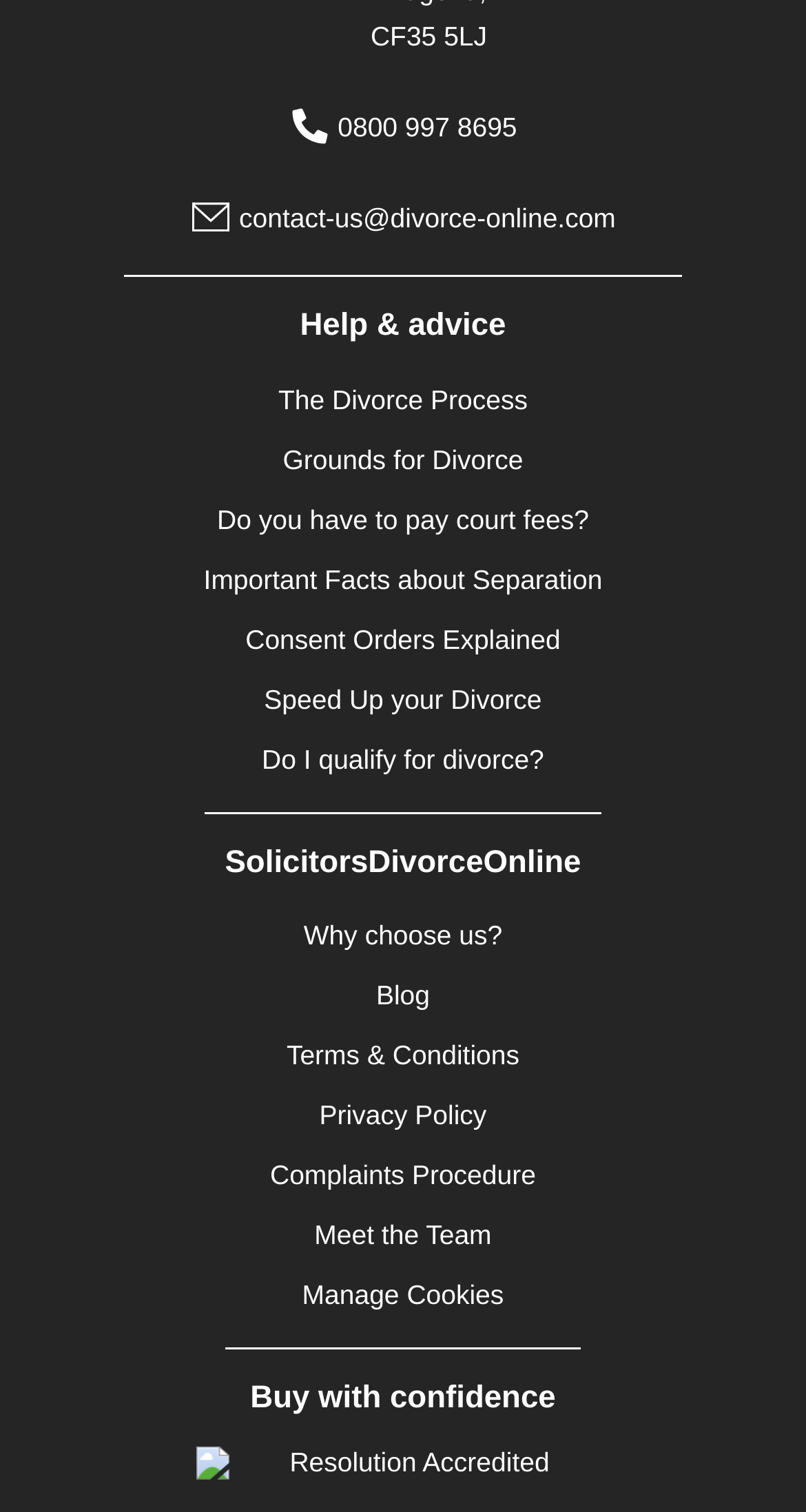Please give a succinct answer to the question in one word or phrase:
How many links are under the 'SolicitorsDivorceOnline' heading?

5